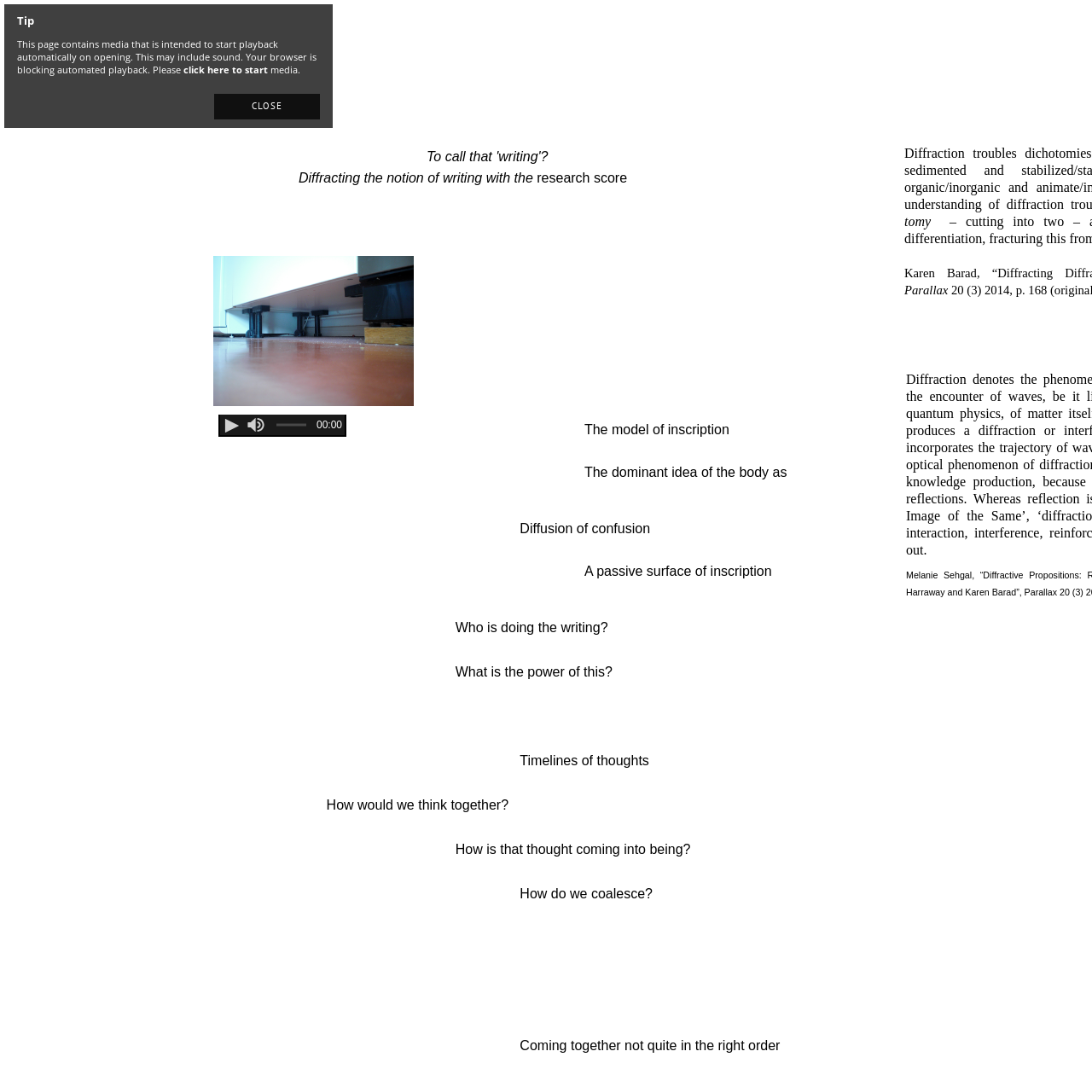What is the characteristic of the icon's design?
Examine the image inside the red bounding box and give an in-depth answer to the question, using the visual evidence provided.

The document icon's design is characteristic of many digital platforms, emphasizing clarity and functionality, which is reflected in its minimalist design, making it simple yet elegant.